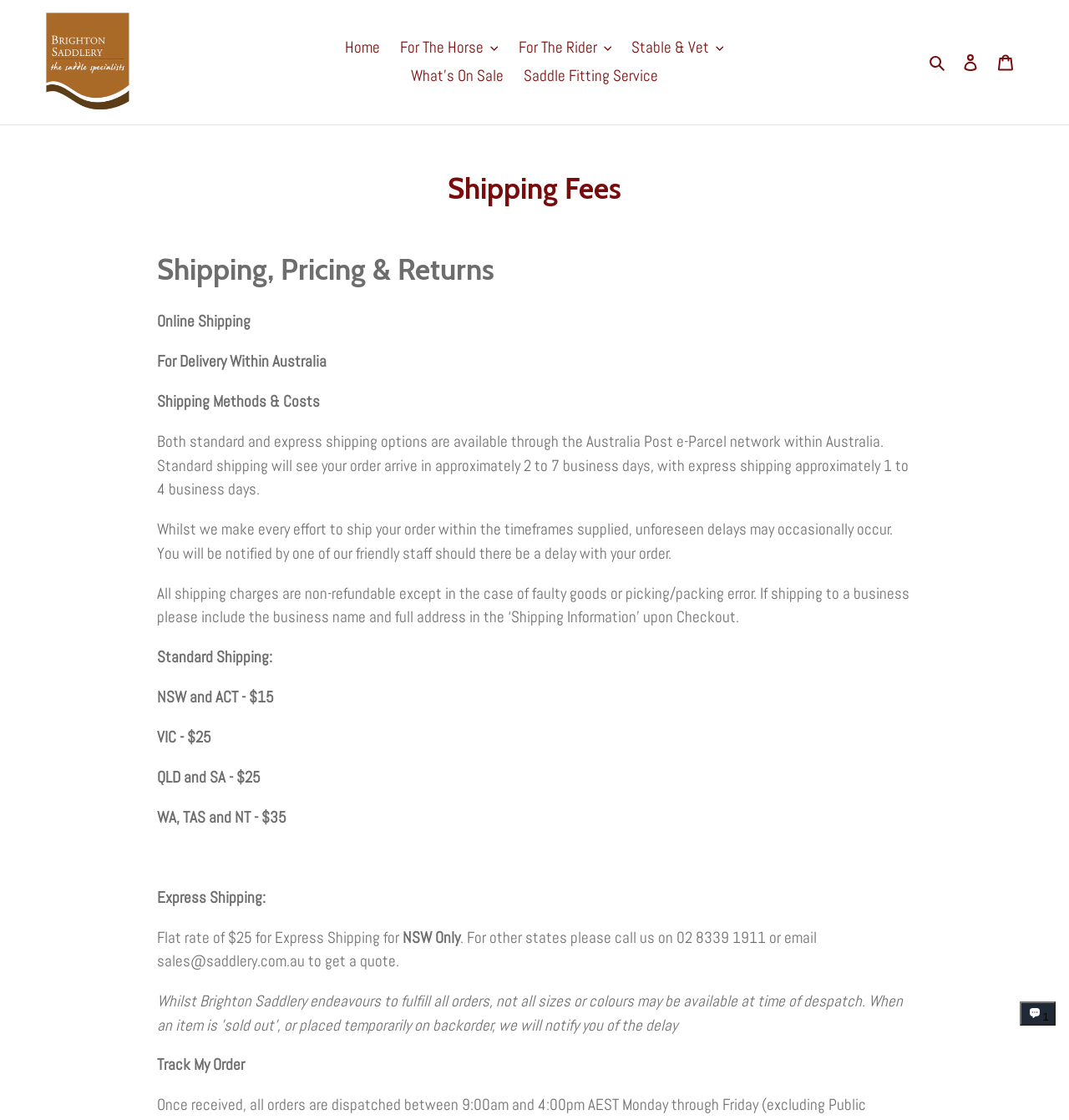Generate a thorough description of the webpage.

The webpage is about shipping fees and policies of Brighton Saddlery, an online store. At the top, there is a layout table that spans almost the entire width of the page. Within this table, there are several links and buttons, including a logo of Brighton Saddlery, links to "Home", "For The Horse", "For The Rider", "Stable & Vet", "What's On Sale", and "Saddle Fitting Service". There are also buttons for "Search", "Log in", and "Cart" located at the top right corner.

Below the top navigation bar, there are two headings: "Shipping Fees" and "Shipping, Pricing & Returns". The main content of the page is divided into sections, with static text describing the shipping policies and fees. The sections include "Online Shipping", "Shipping Methods & Costs", and "Standard Shipping" and "Express Shipping" rates for different regions in Australia.

The shipping rates are listed in a table-like format, with the region on the left and the corresponding shipping fee on the right. There are also some notes and exceptions mentioned, such as non-refundable shipping charges and special instructions for business addresses.

At the very bottom of the page, there is a chat window from Shopify online store, which allows customers to chat with the store's representatives. The chat window is accompanied by a small image.